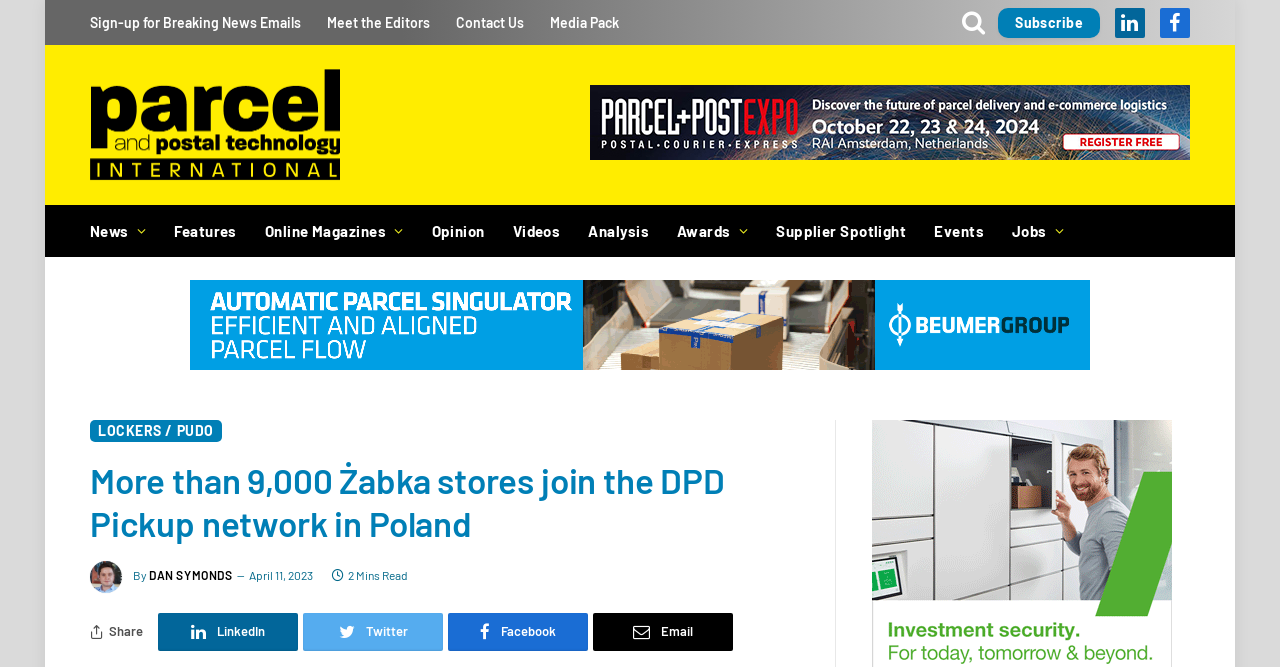Could you find the bounding box coordinates of the clickable area to complete this instruction: "View News"?

[0.059, 0.309, 0.125, 0.384]